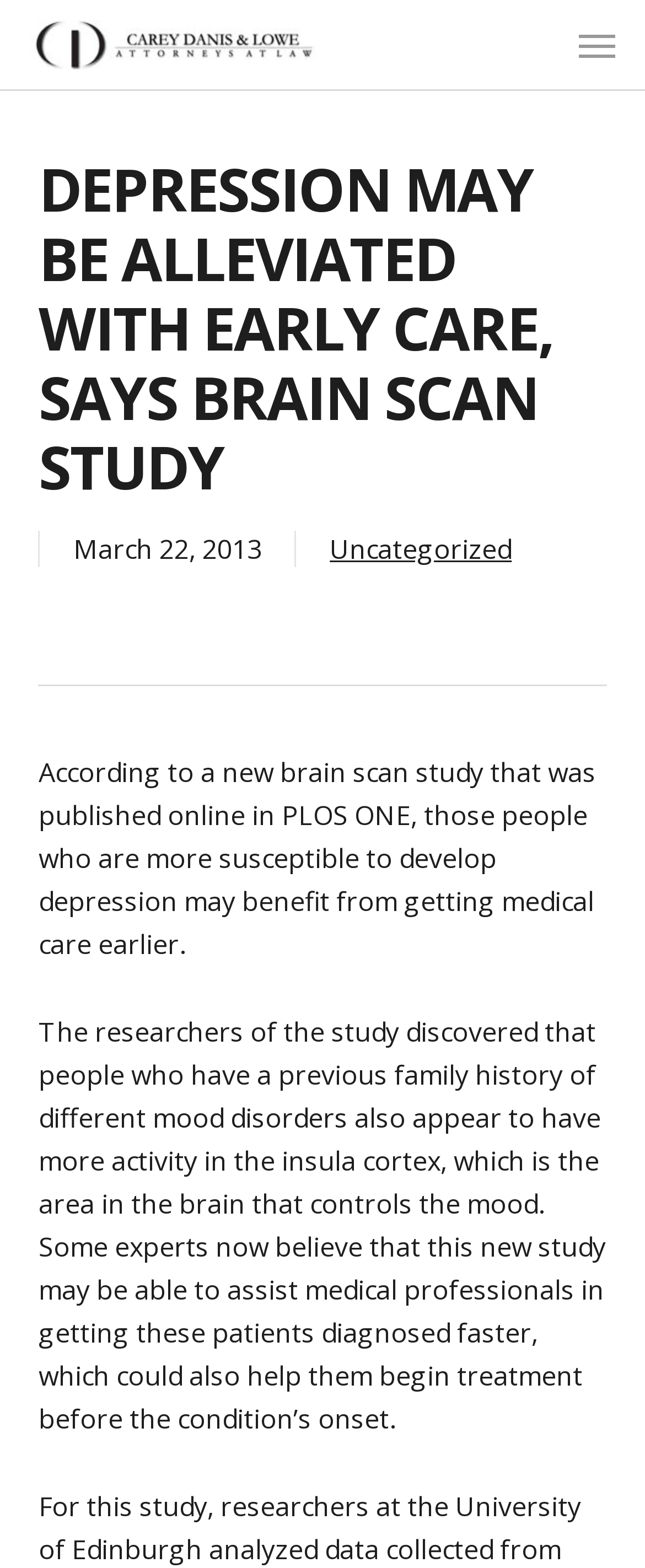Analyze the image and deliver a detailed answer to the question: What is the name of the law firm associated with the webpage?

I found the answer by looking at the link element with the content 'Carey Danis & Lowe' which is located at the top of the webpage, and also by looking at the image element with the same content.